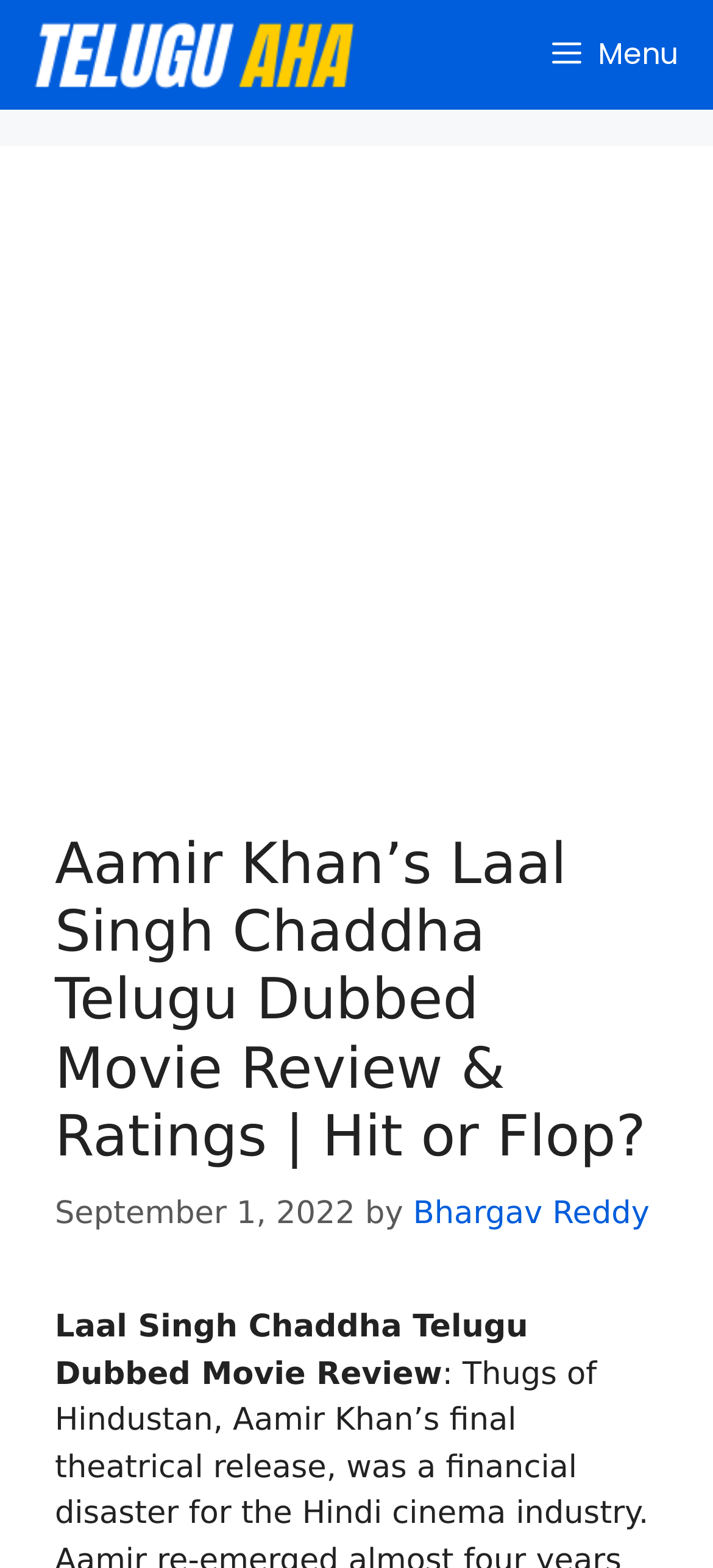Locate the bounding box of the UI element described by: "Menu" in the given webpage screenshot.

[0.723, 0.0, 1.0, 0.07]